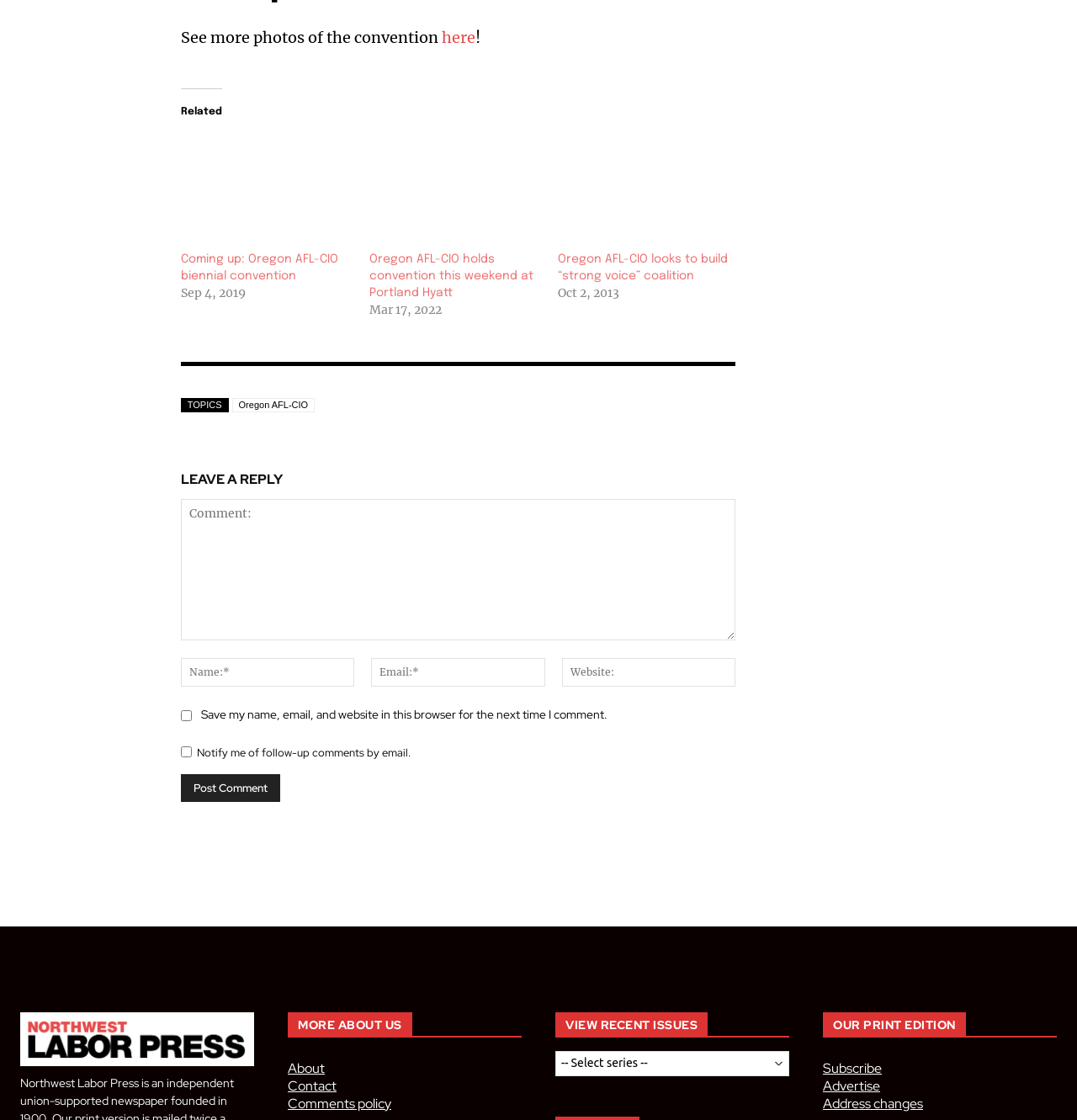Find and specify the bounding box coordinates that correspond to the clickable region for the instruction: "Click on the link to see more photos of the convention".

[0.168, 0.025, 0.41, 0.042]